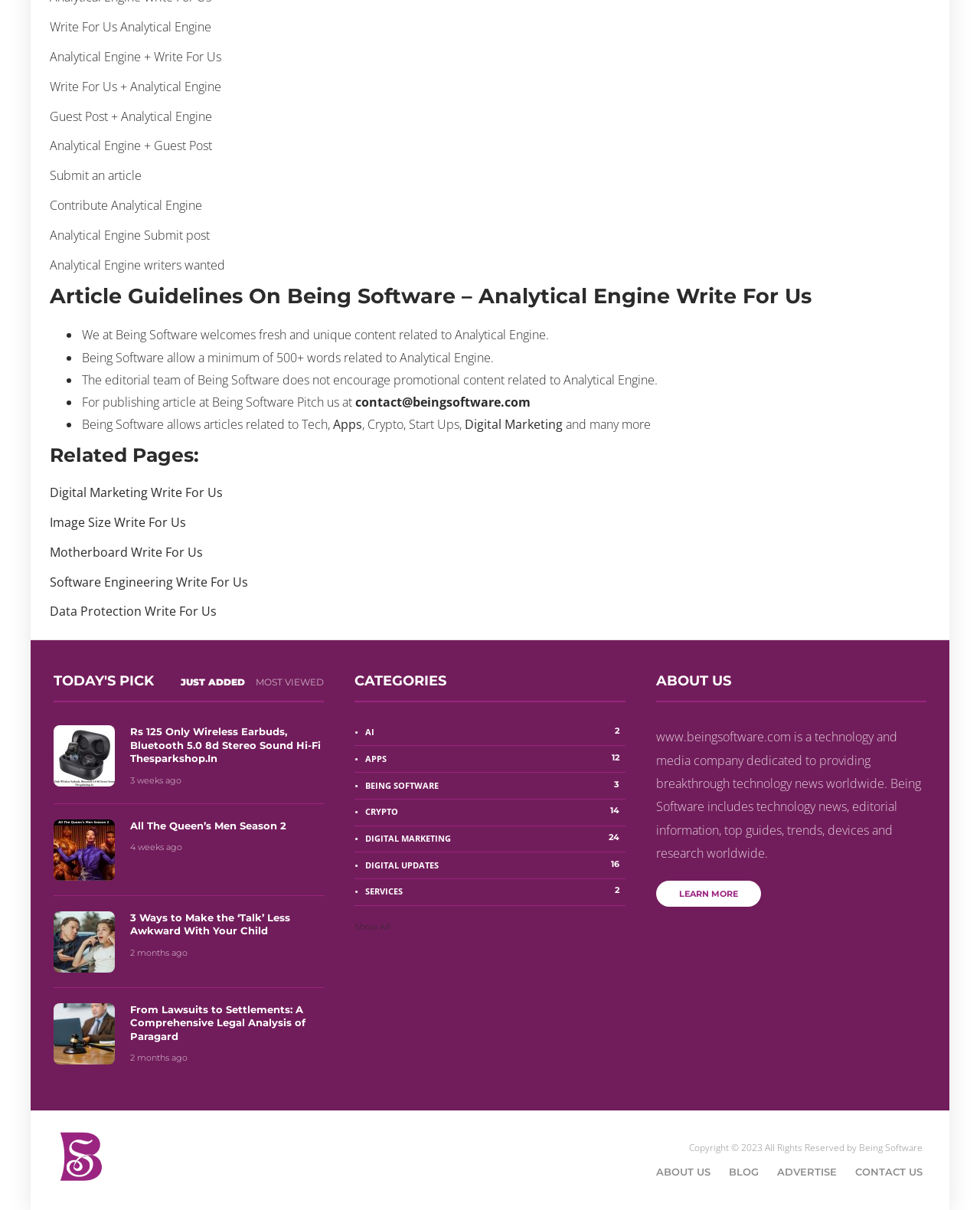Answer the following inquiry with a single word or phrase:
What is the purpose of the 'Write For Us' section?

Submit articles